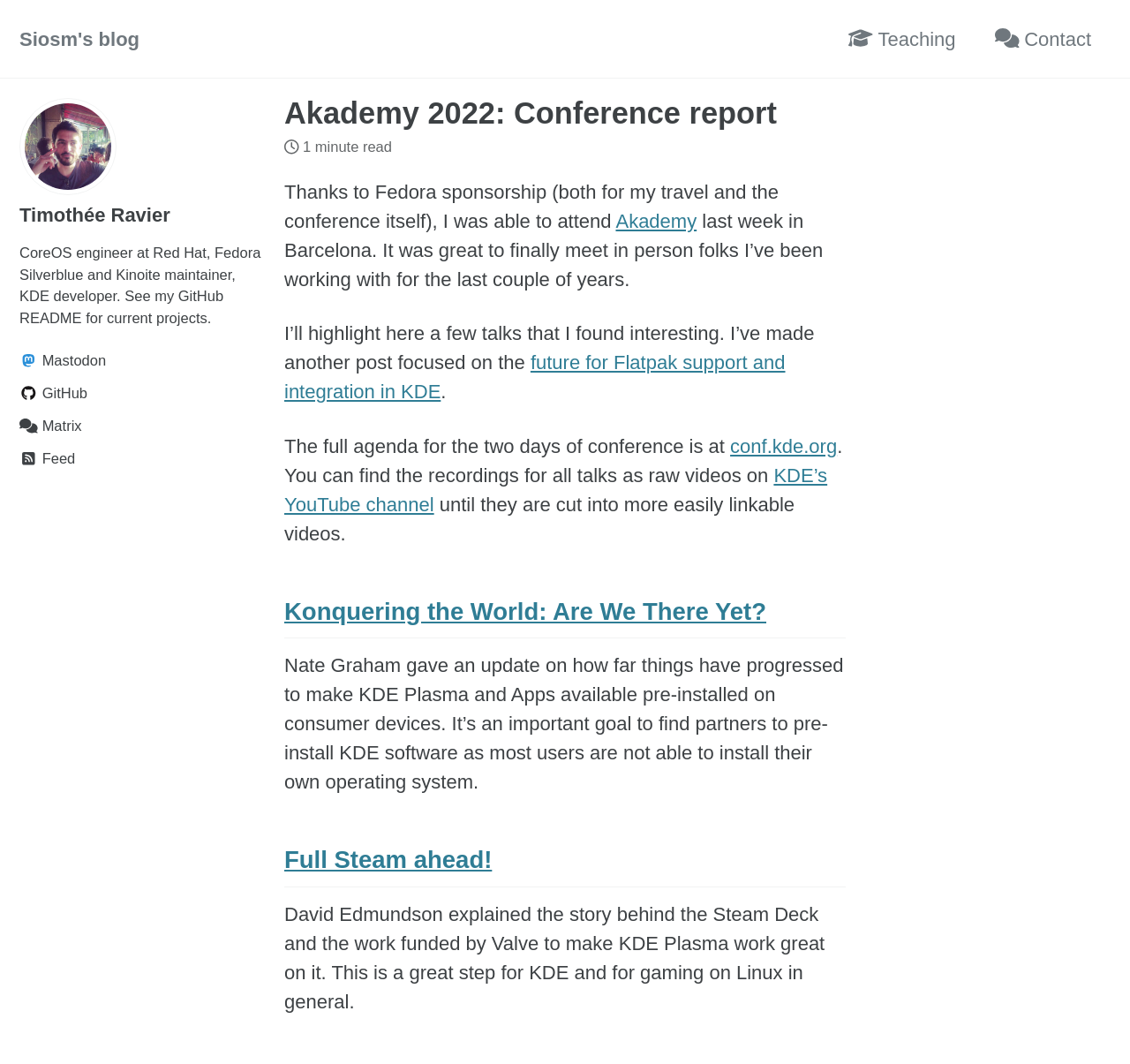Determine the bounding box coordinates of the section to be clicked to follow the instruction: "learn more about Konquering the World: Are We There Yet?". The coordinates should be given as four float numbers between 0 and 1, formatted as [left, top, right, bottom].

[0.252, 0.562, 0.678, 0.587]